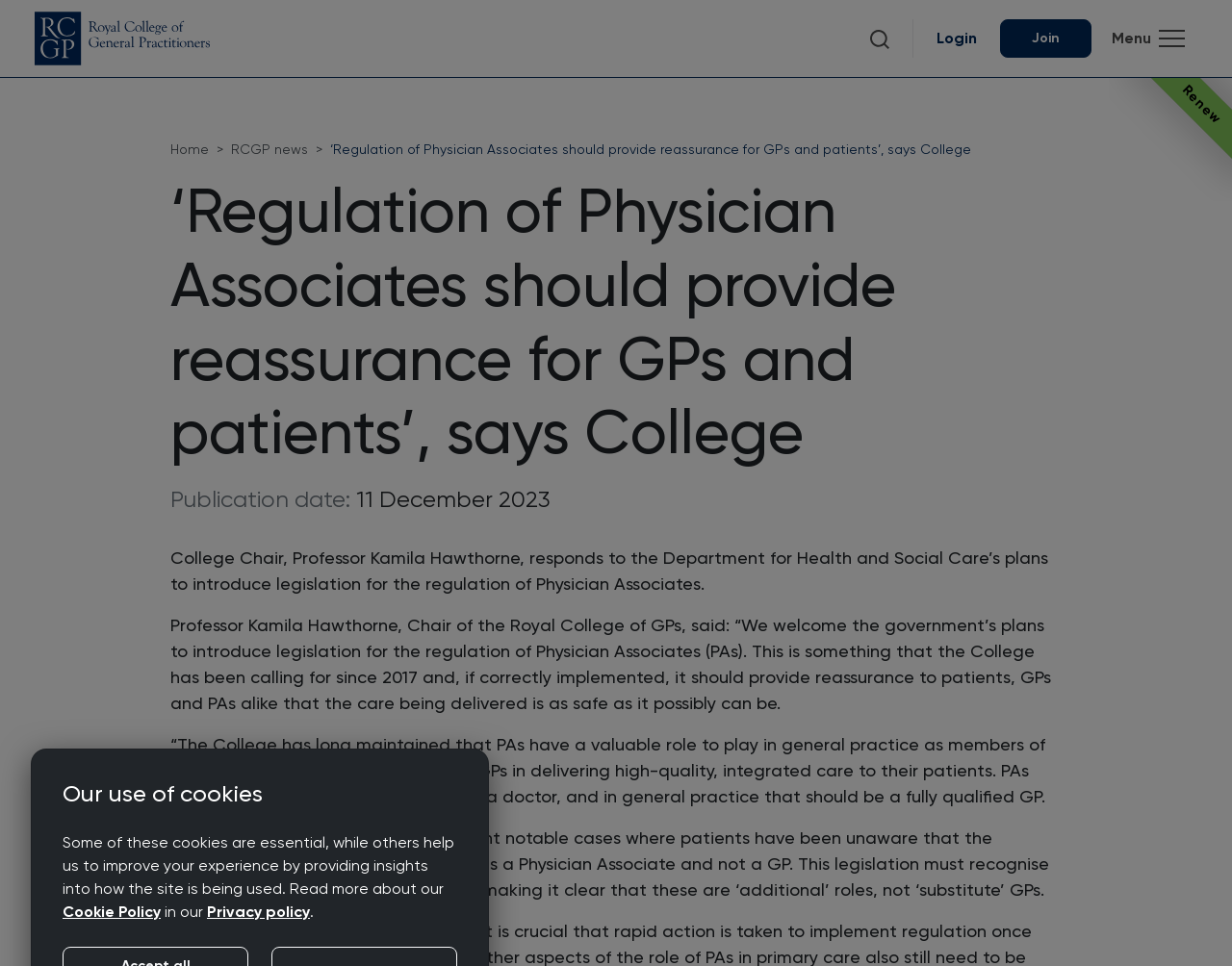Refer to the image and offer a detailed explanation in response to the question: What is the name of the College Chair?

I found the answer by reading the text content of the webpage, specifically the quote from the College Chair, which mentions 'Professor Kamila Hawthorne, Chair of the Royal College of GPs'.